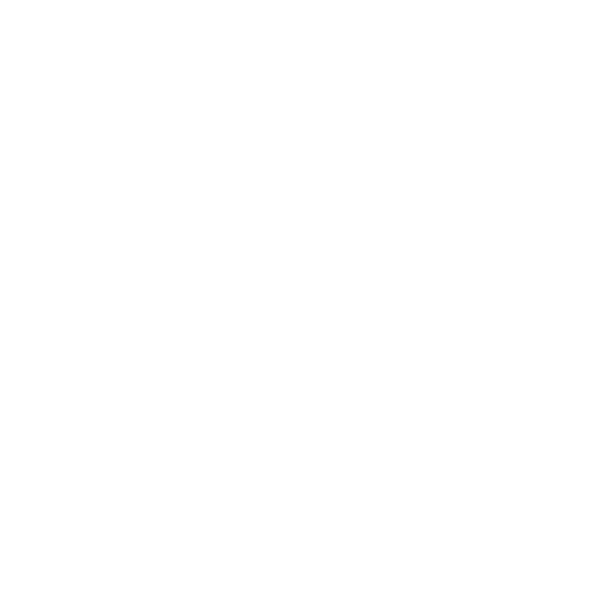What is the price of the console?
Look at the screenshot and respond with a single word or phrase.

$62.99